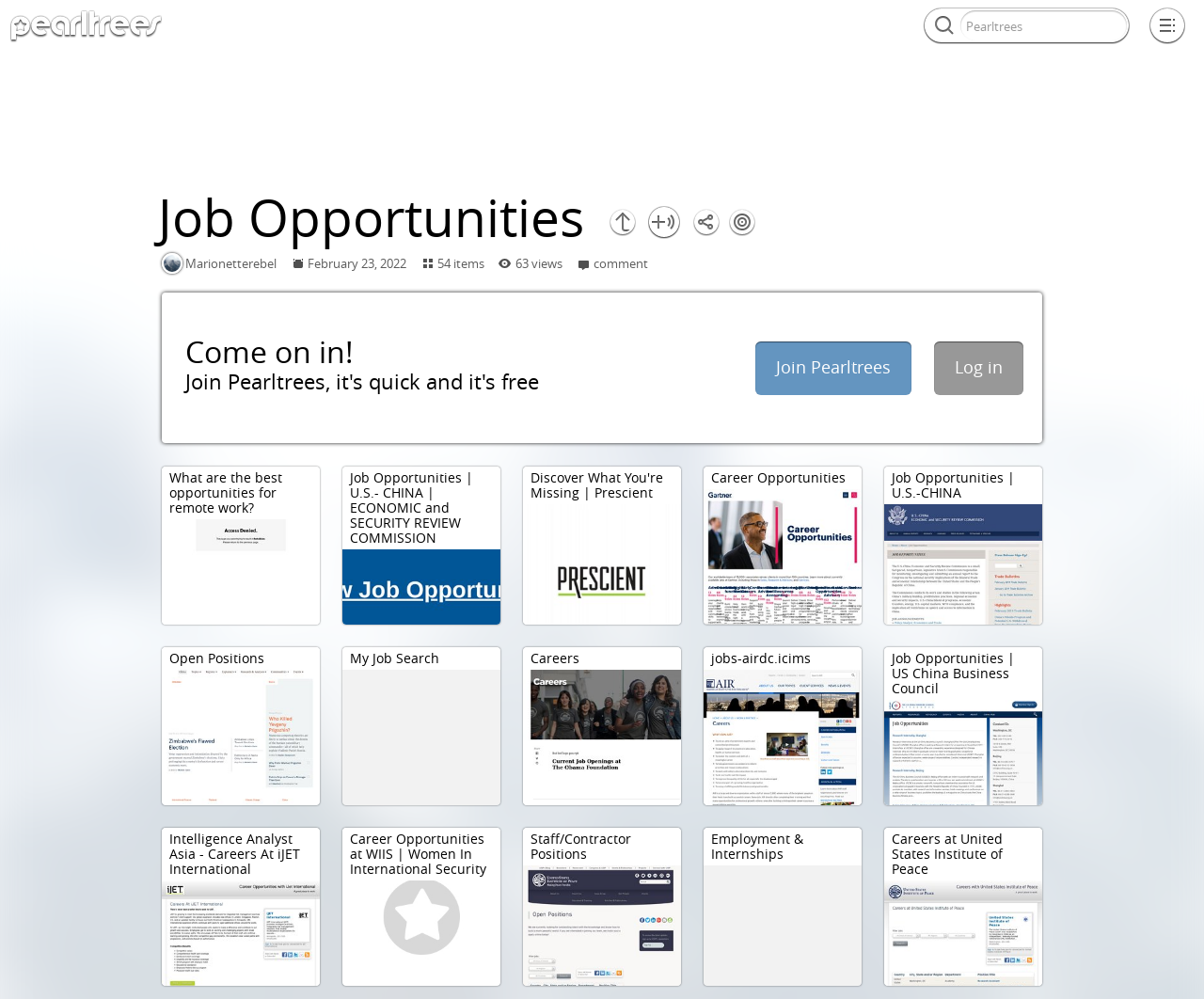How many items are there in Marionetterebel?
Refer to the screenshot and answer in one word or phrase.

54